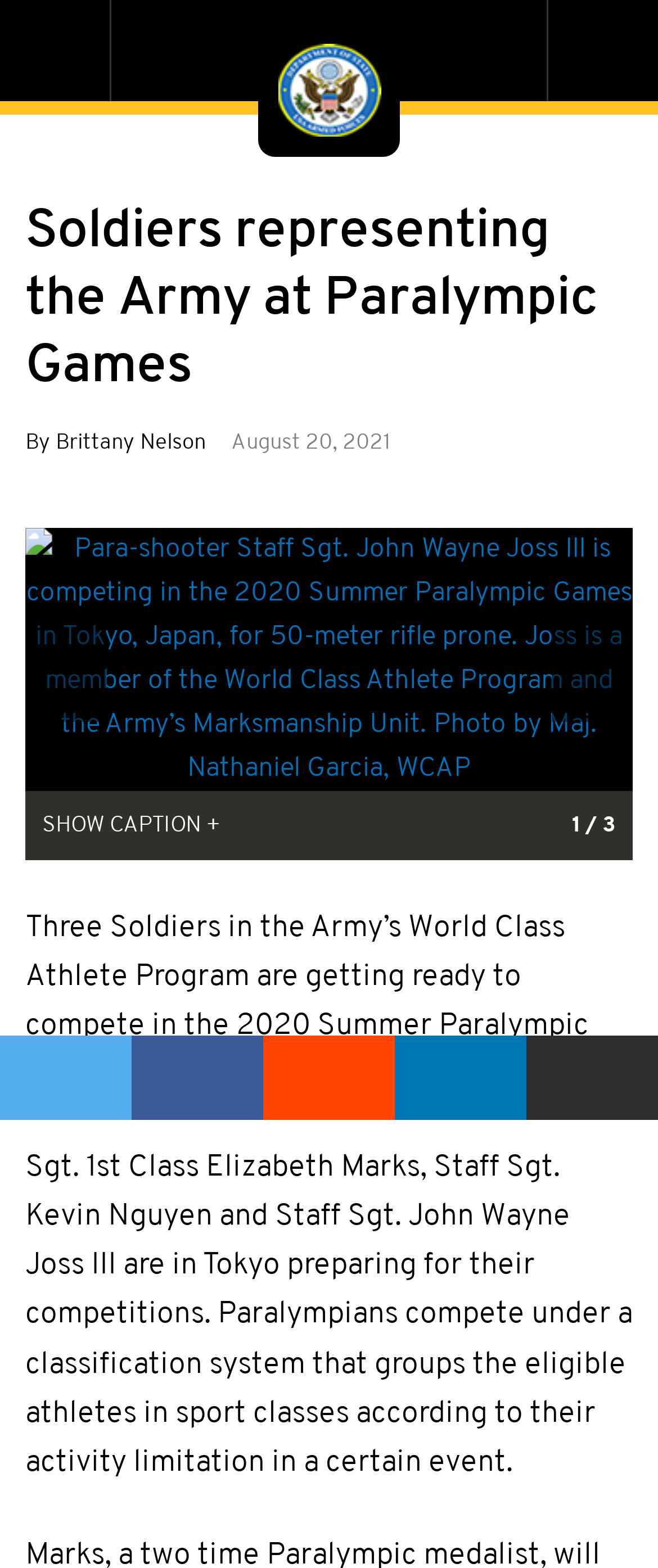Locate the bounding box coordinates of the clickable region to complete the following instruction: "Share on Twitter."

[0.0, 0.66, 0.2, 0.72]